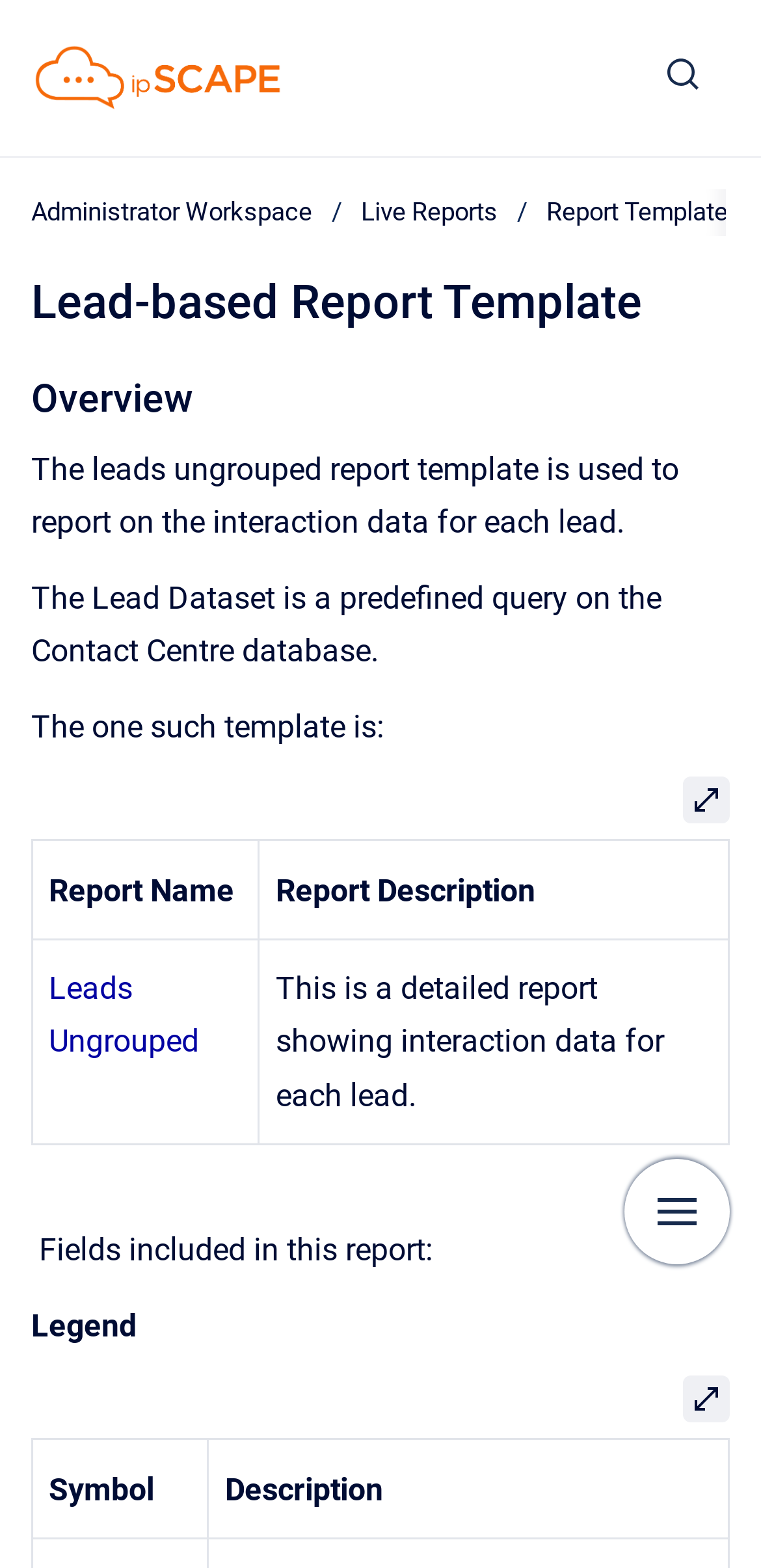What is the purpose of the Lead Dataset?
With the help of the image, please provide a detailed response to the question.

The purpose of the Lead Dataset can be found in the StaticText element with the text 'The Lead Dataset is a predefined query on the Contact Centre database.' which provides information about the Lead Dataset.